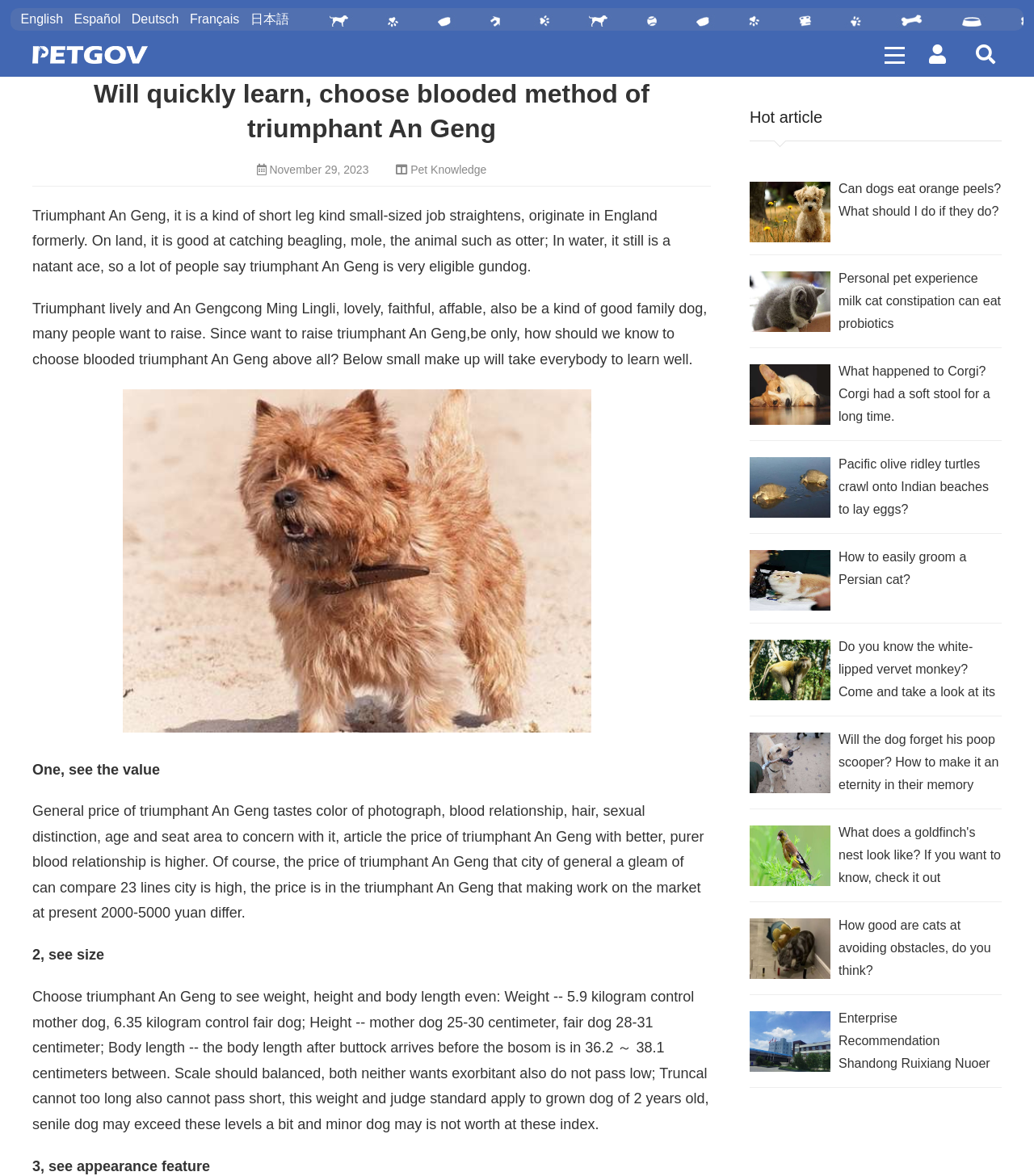What is the price range of Triumphant An Geng?
Answer briefly with a single word or phrase based on the image.

2000-5000 yuan